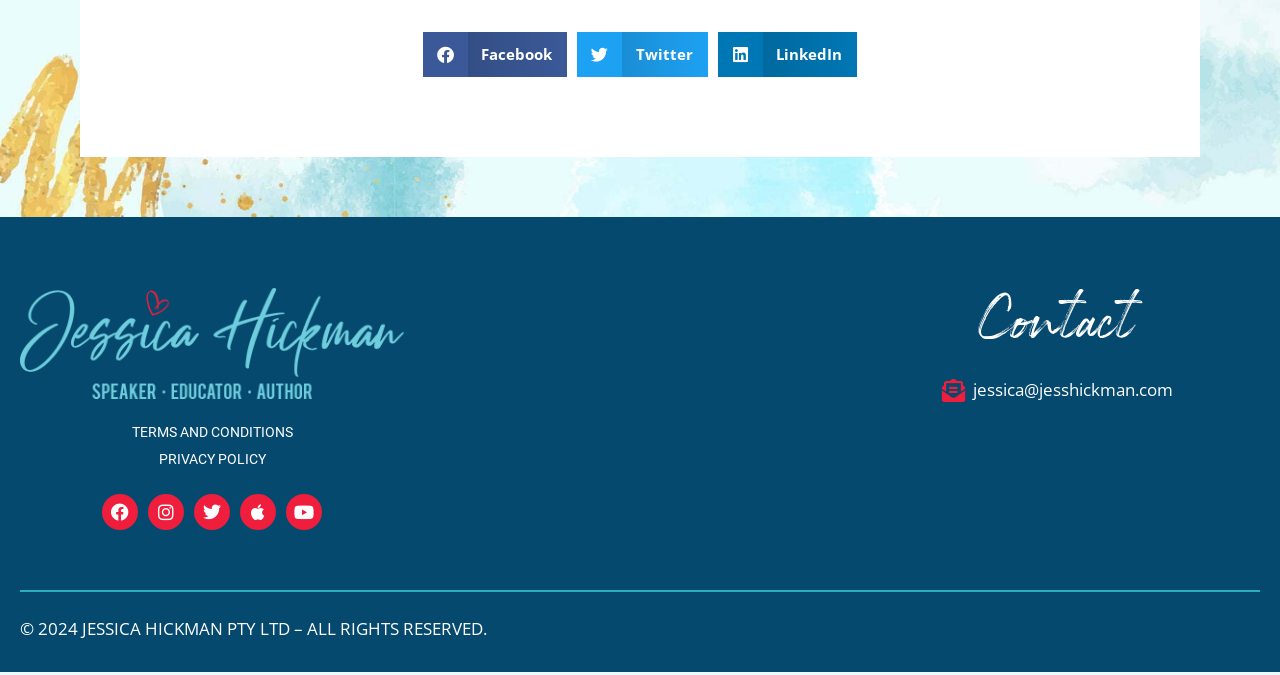Please identify the bounding box coordinates of the element on the webpage that should be clicked to follow this instruction: "Share on Facebook". The bounding box coordinates should be given as four float numbers between 0 and 1, formatted as [left, top, right, bottom].

[0.33, 0.047, 0.443, 0.114]